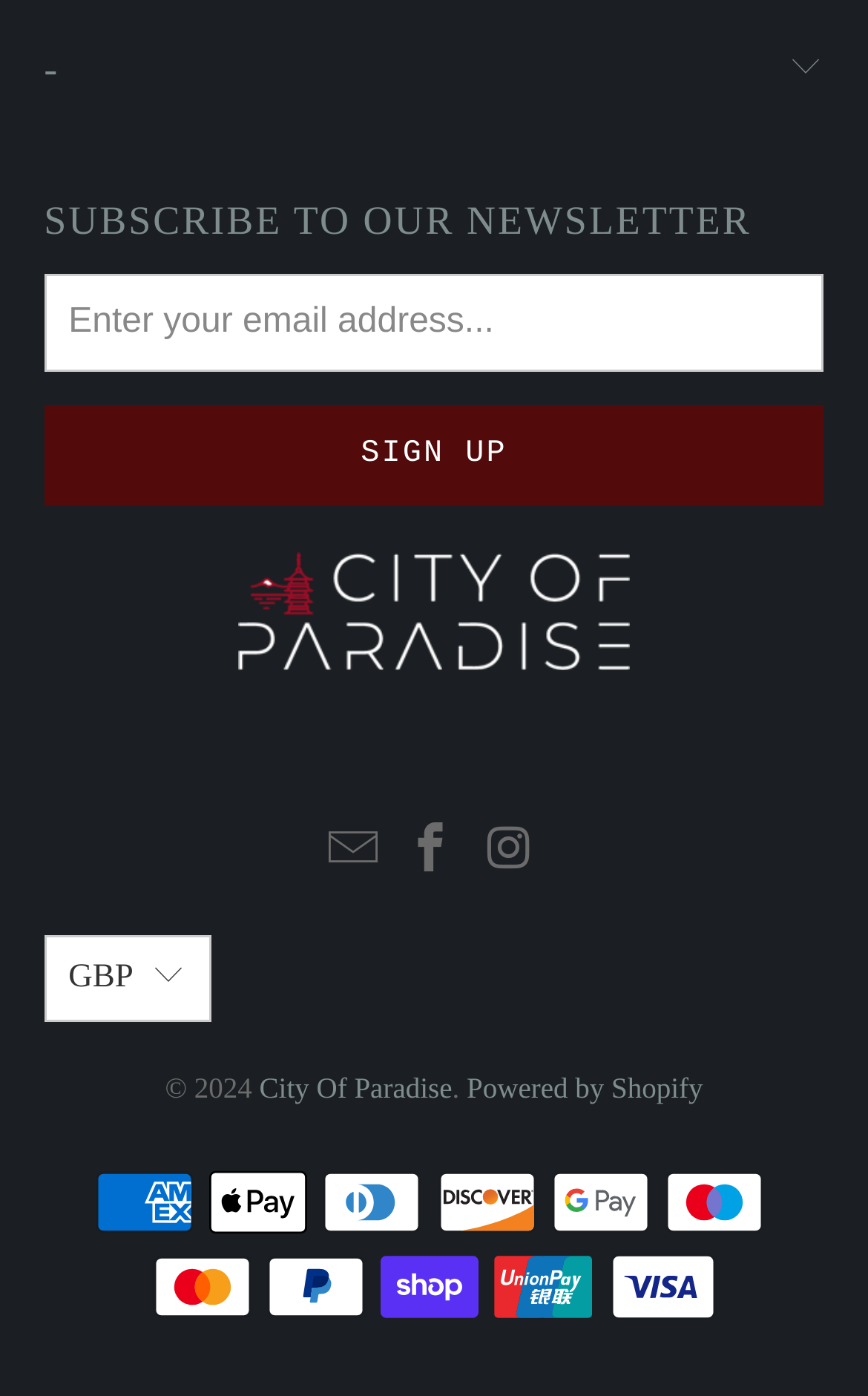What is the currency used on this website?
Answer the question based on the image using a single word or a brief phrase.

GBP